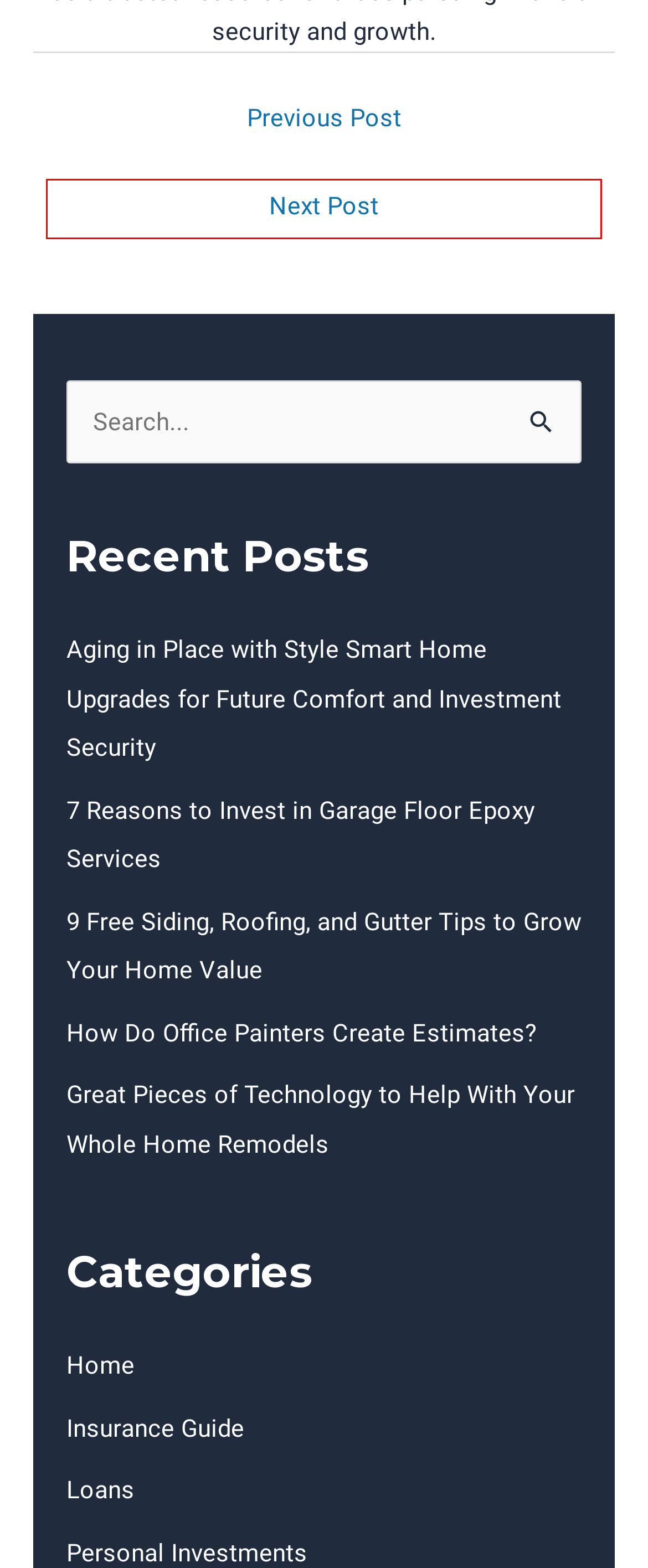Review the screenshot of a webpage which includes a red bounding box around an element. Select the description that best fits the new webpage once the element in the bounding box is clicked. Here are the candidates:
A. Great Pieces of Technology to Help With Your Whole Home Remodels - AIA Portland
B. Loans Archives - AIA Portland
C. Personal Investments Archives - AIA Portland
D. 9 Free Siding, Roofing, and Gutter Tips to Grow Your Home Value - AIA Portland
E. Smart Home Upgrades for Aging in Place
F. How Do Office Painters Create Estimates? - AIA Portland
G. How To Get Your Business Ready With Digitization AIA Portland
H. How to Transition from Online to Physical Store - AIA Portland

G